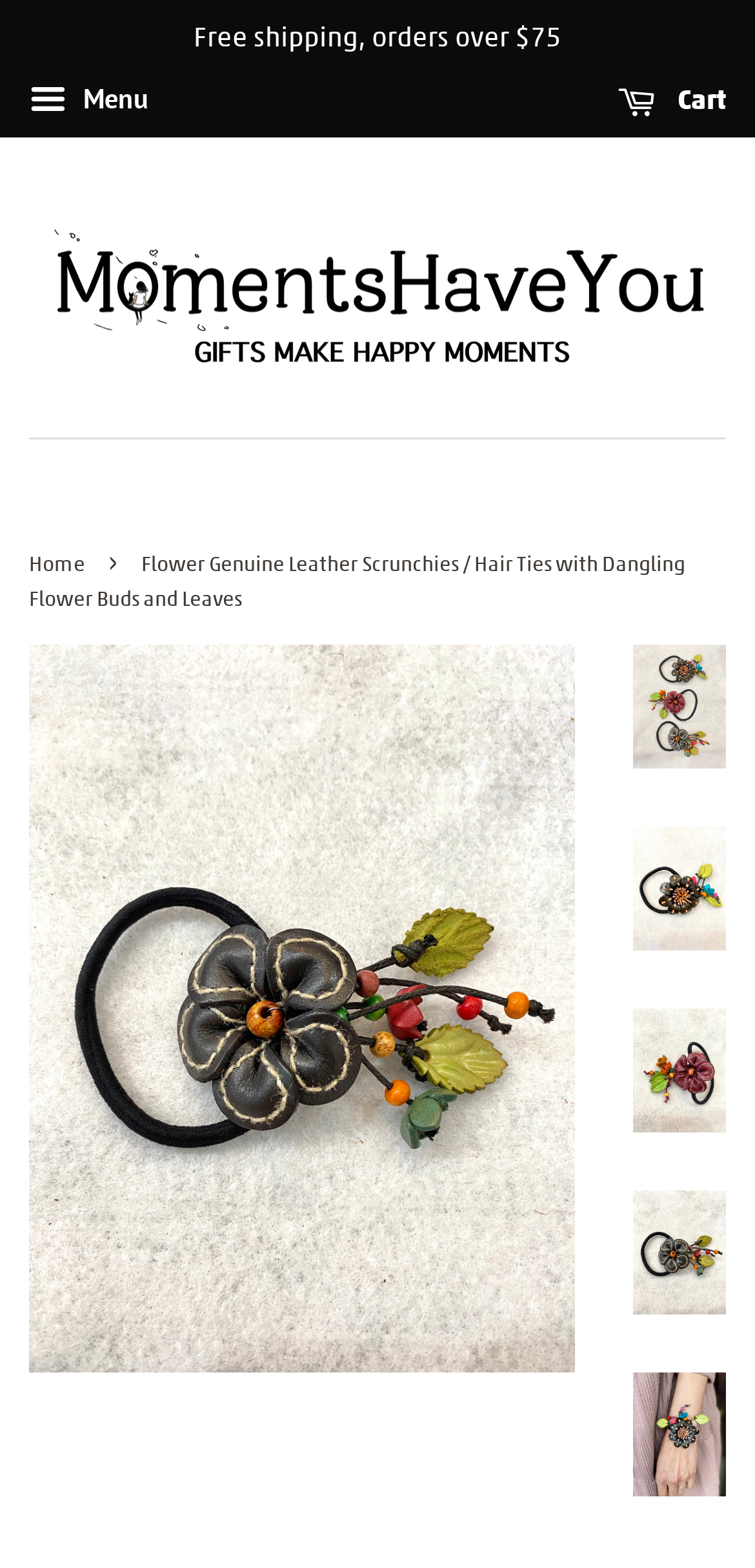Generate the text of the webpage's primary heading.

Flower Genuine Leather Scrunchies / Hair Ties with Dangling Flower Buds and Leaves